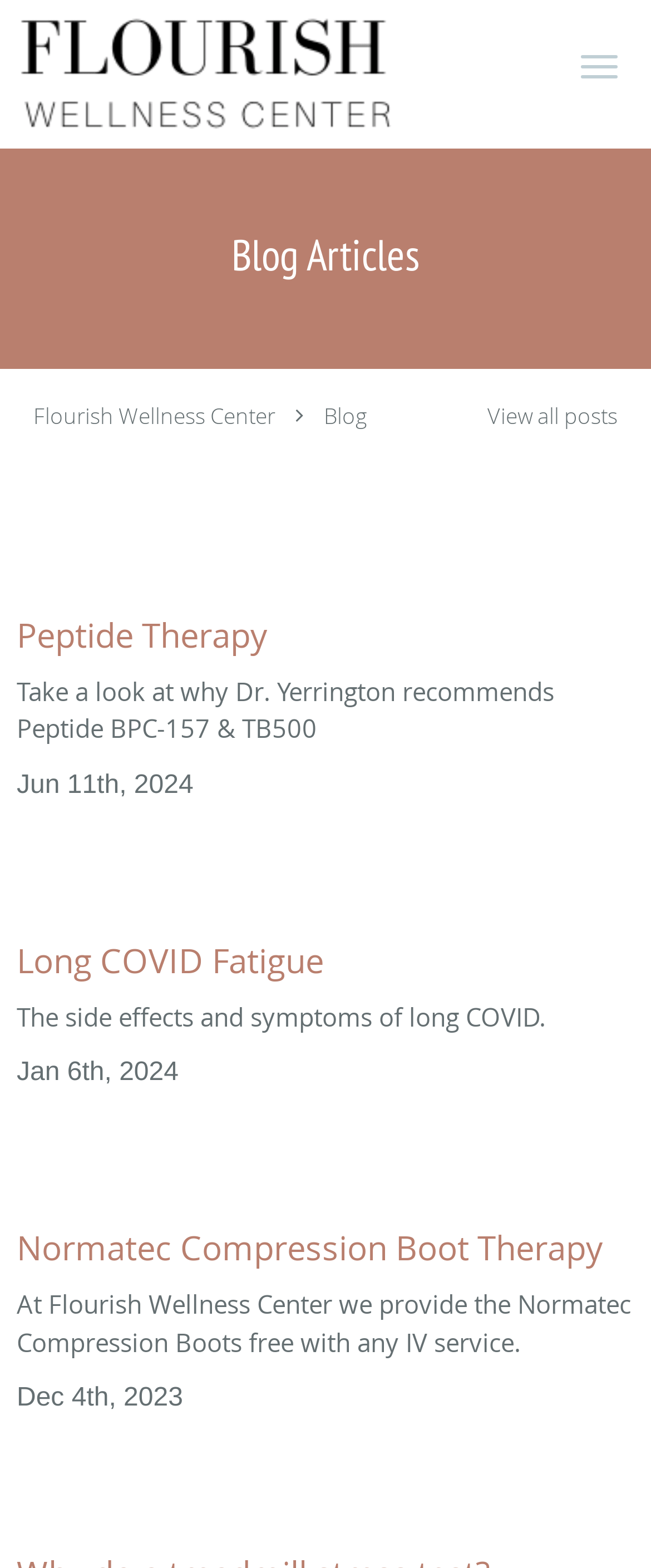How many blog articles are displayed on the webpage?
Using the information from the image, give a concise answer in one word or a short phrase.

3